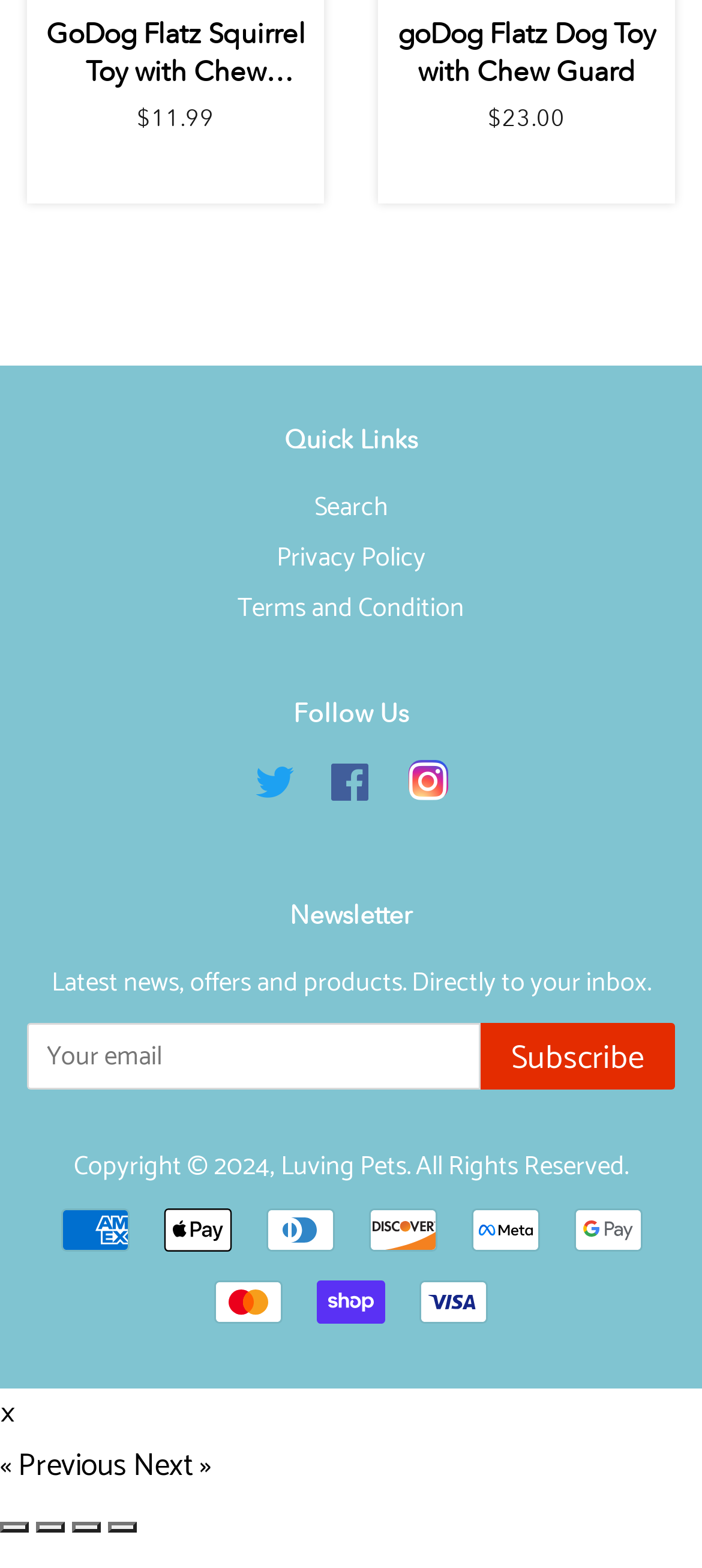Using the description: "Terms and Condition", identify the bounding box of the corresponding UI element in the screenshot.

[0.338, 0.375, 0.662, 0.402]